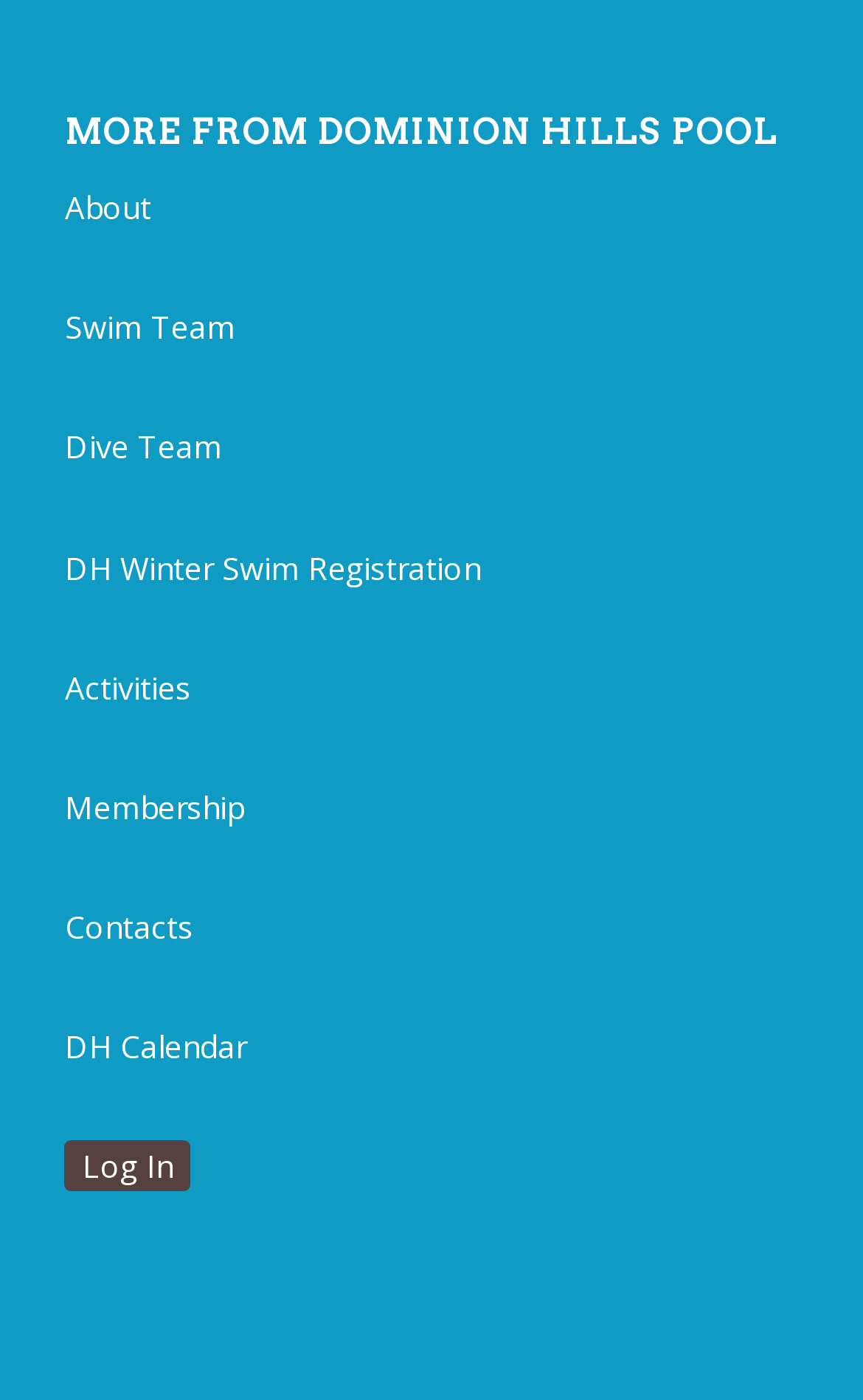Using the format (top-left x, top-left y, bottom-right x, bottom-right y), provide the bounding box coordinates for the described UI element. All values should be floating point numbers between 0 and 1: DH Winter Swim Registration

[0.075, 0.379, 0.925, 0.433]